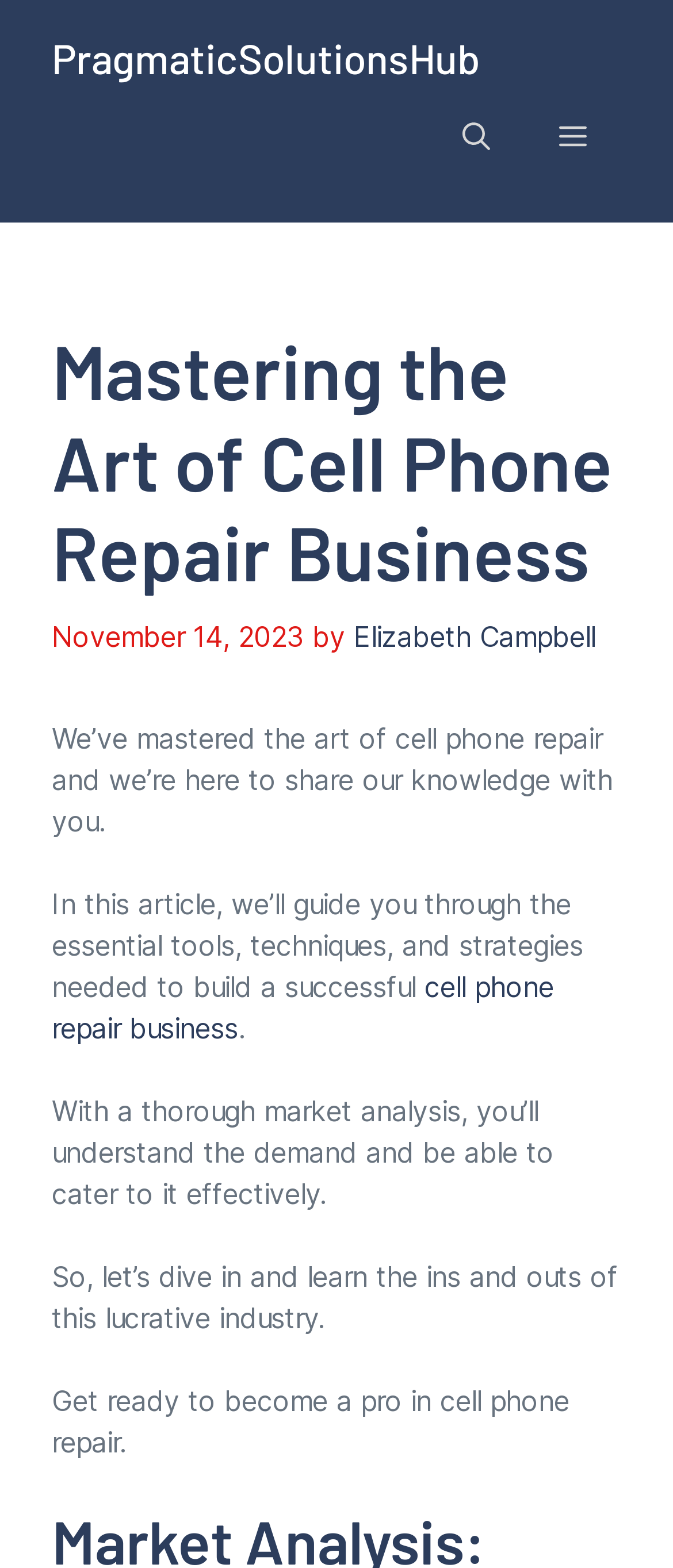Locate the bounding box coordinates of the UI element described by: "Menu". The bounding box coordinates should consist of four float numbers between 0 and 1, i.e., [left, top, right, bottom].

[0.779, 0.054, 0.923, 0.12]